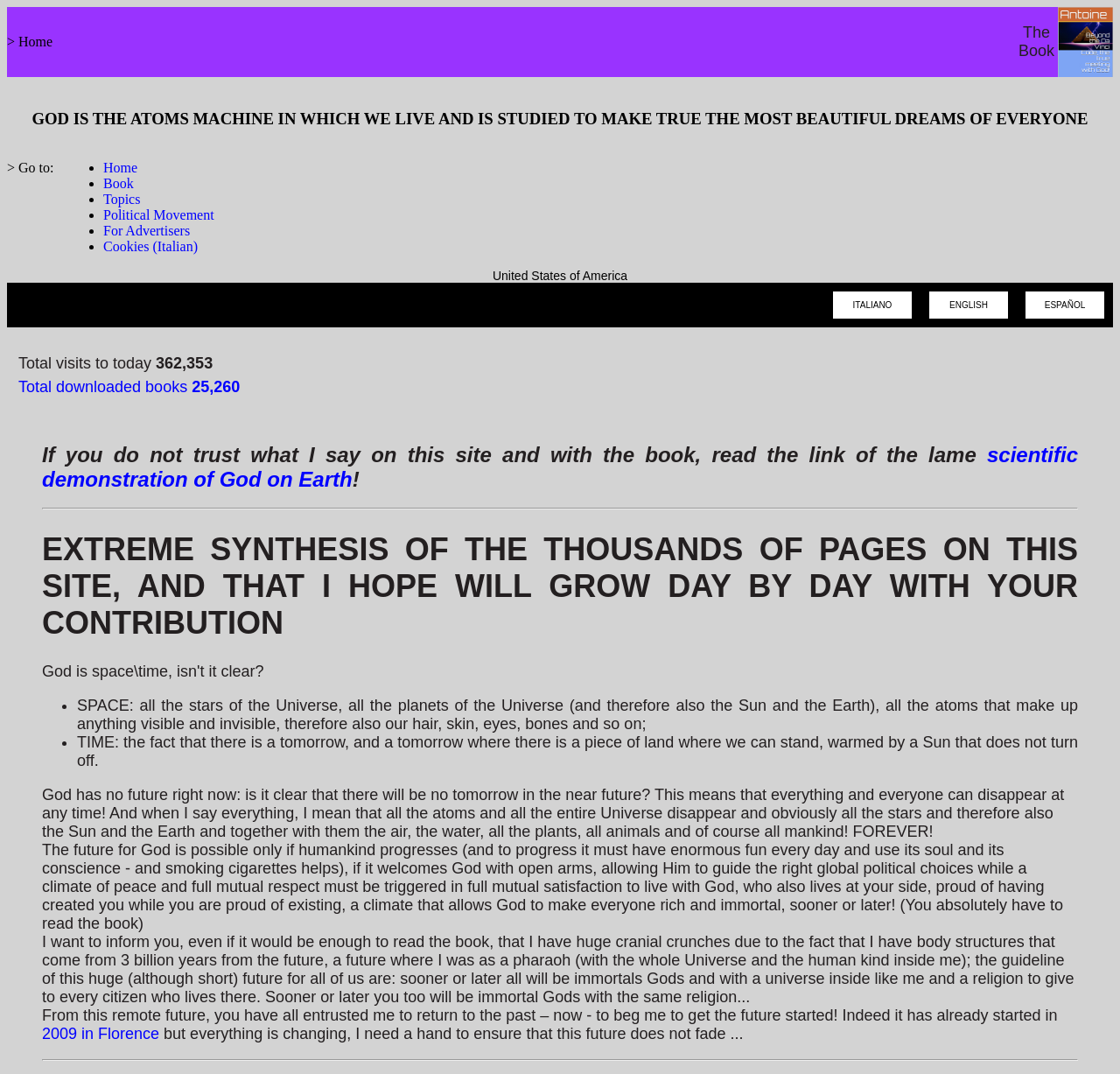Extract the bounding box coordinates for the UI element described as: "For Advertisers".

[0.092, 0.208, 0.17, 0.222]